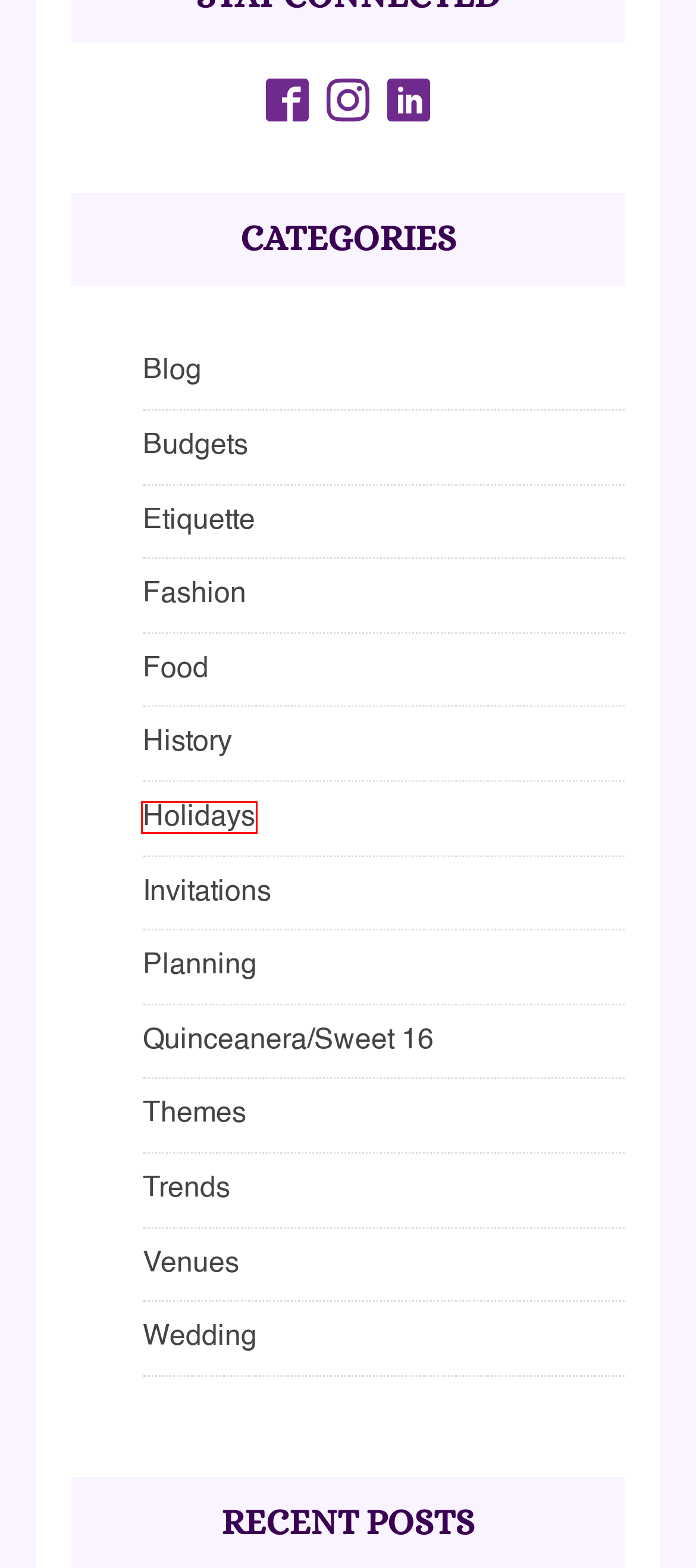You see a screenshot of a webpage with a red bounding box surrounding an element. Pick the webpage description that most accurately represents the new webpage after interacting with the element in the red bounding box. The options are:
A. Blogs on Captivating Event Invitations | MJK Events
B. Blogs on Event Etiquette | MJK Events
C. Blogs on Stunning Venues | MJK Events
D. Blogs on Trending Fashion Ideas | MJK Events
E. Blogs on Holidays | MJK Events
F. Blogs on Delicious Food Inspiration | MJK Events
G. Blogs on Latest Event Trends | MJK Events Blog
H. Inspiring Blogs on Event Themes | MJK Events

E